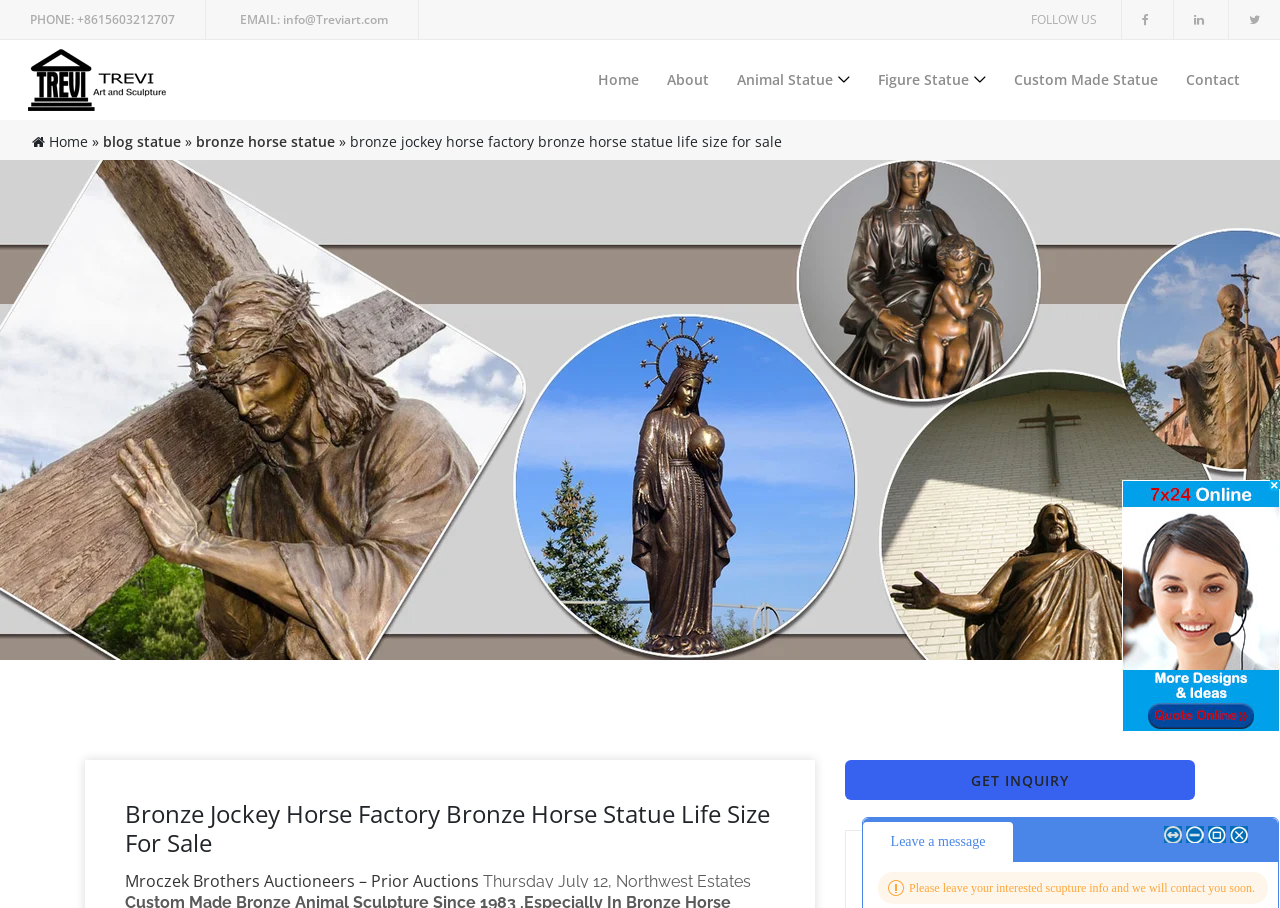Identify the bounding box coordinates for the region of the element that should be clicked to carry out the instruction: "Follow the 'About' page". The bounding box coordinates should be four float numbers between 0 and 1, i.e., [left, top, right, bottom].

[0.512, 0.069, 0.563, 0.107]